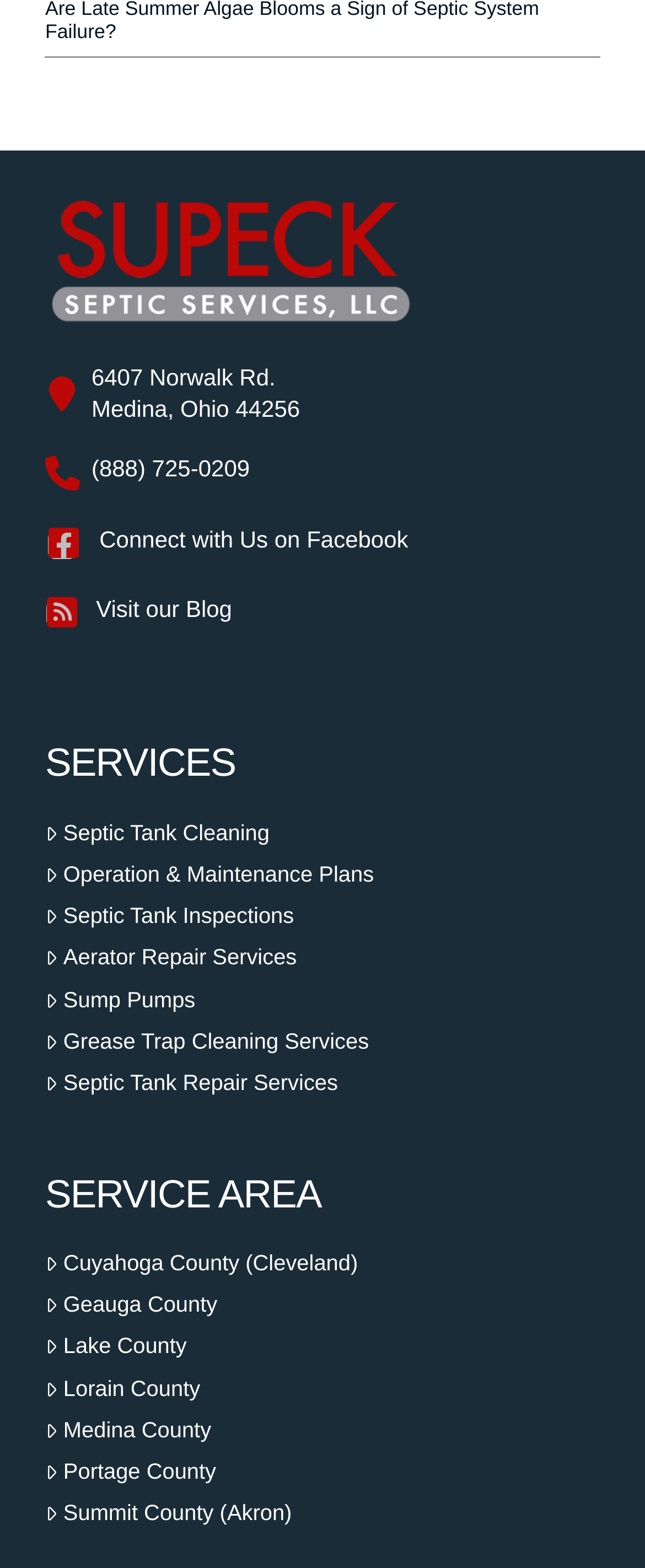What is the company's phone number?
Please answer the question with a detailed response using the information from the screenshot.

The phone number can be found in the top section of the webpage, next to the company's address.